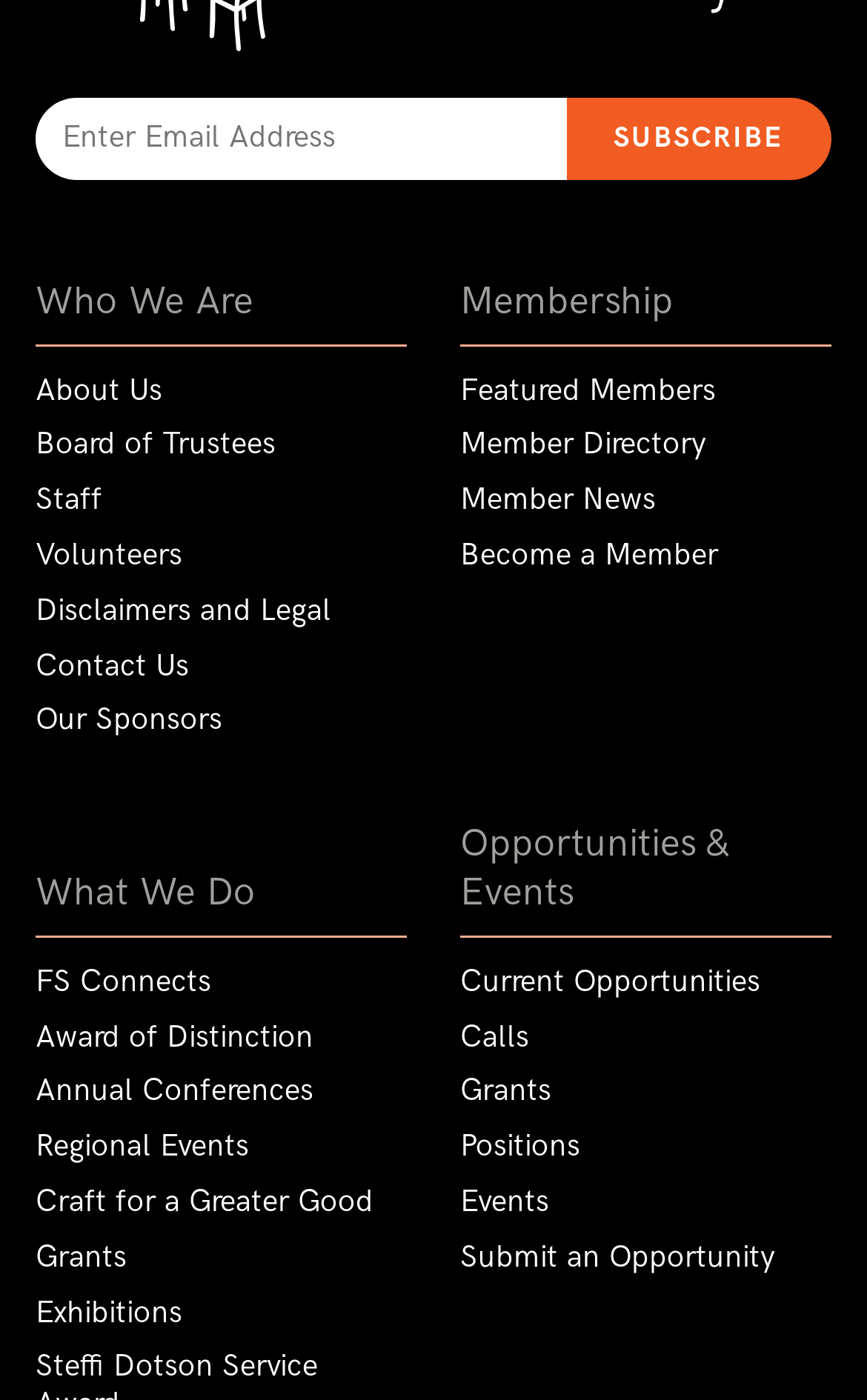Identify the bounding box coordinates for the element that needs to be clicked to fulfill this instruction: "Subscribe to newsletter". Provide the coordinates in the format of four float numbers between 0 and 1: [left, top, right, bottom].

[0.653, 0.07, 0.959, 0.128]